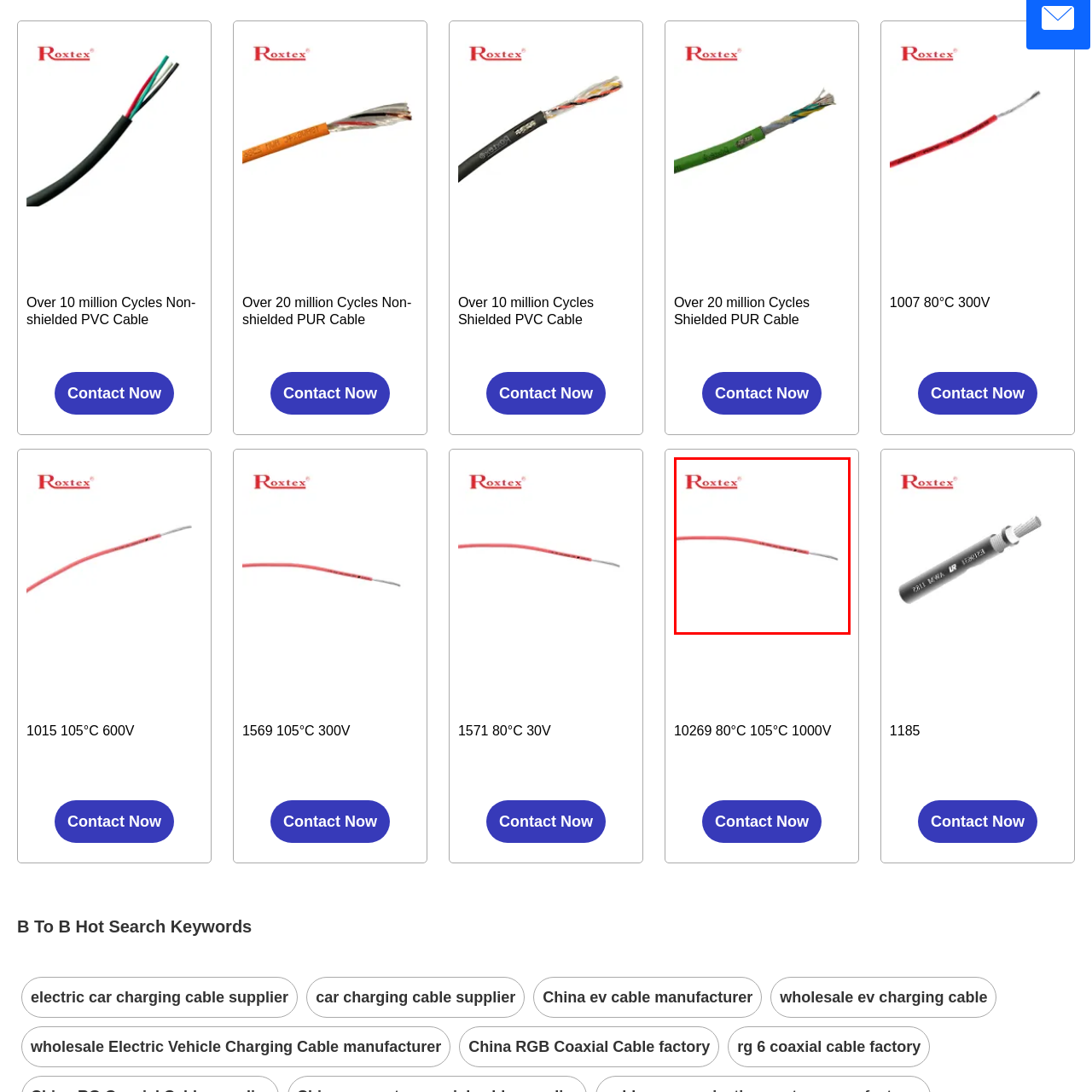What is the wire suitable for?
Refer to the image highlighted by the red box and give a one-word or short-phrase answer reflecting what you see.

Reliable connectivity and safety